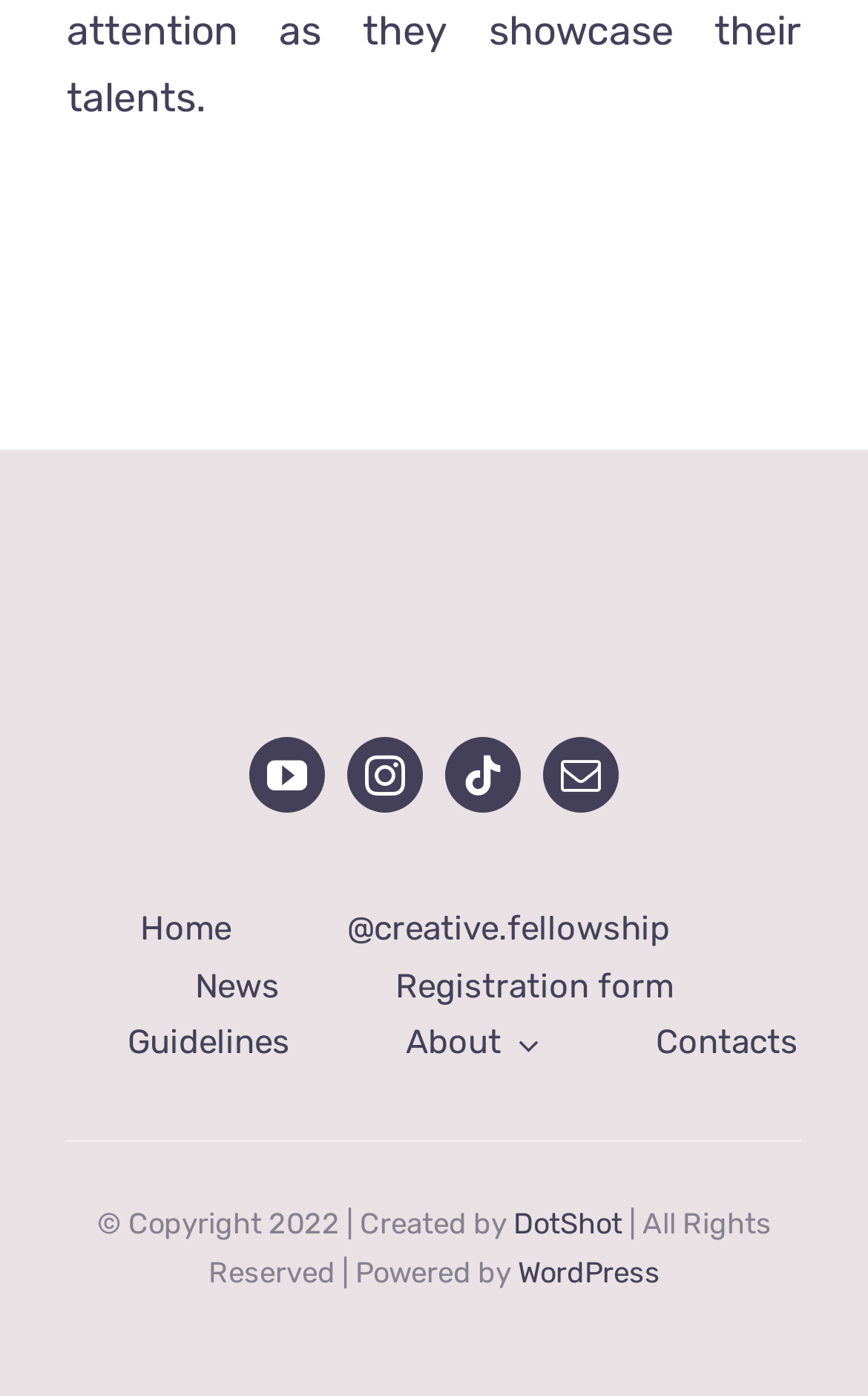What is the platform that powers the website?
Could you answer the question with a detailed and thorough explanation?

At the bottom of the webpage, there is a link element that reads 'Powered by WordPress'. This indicates that the platform that powers the website is WordPress.